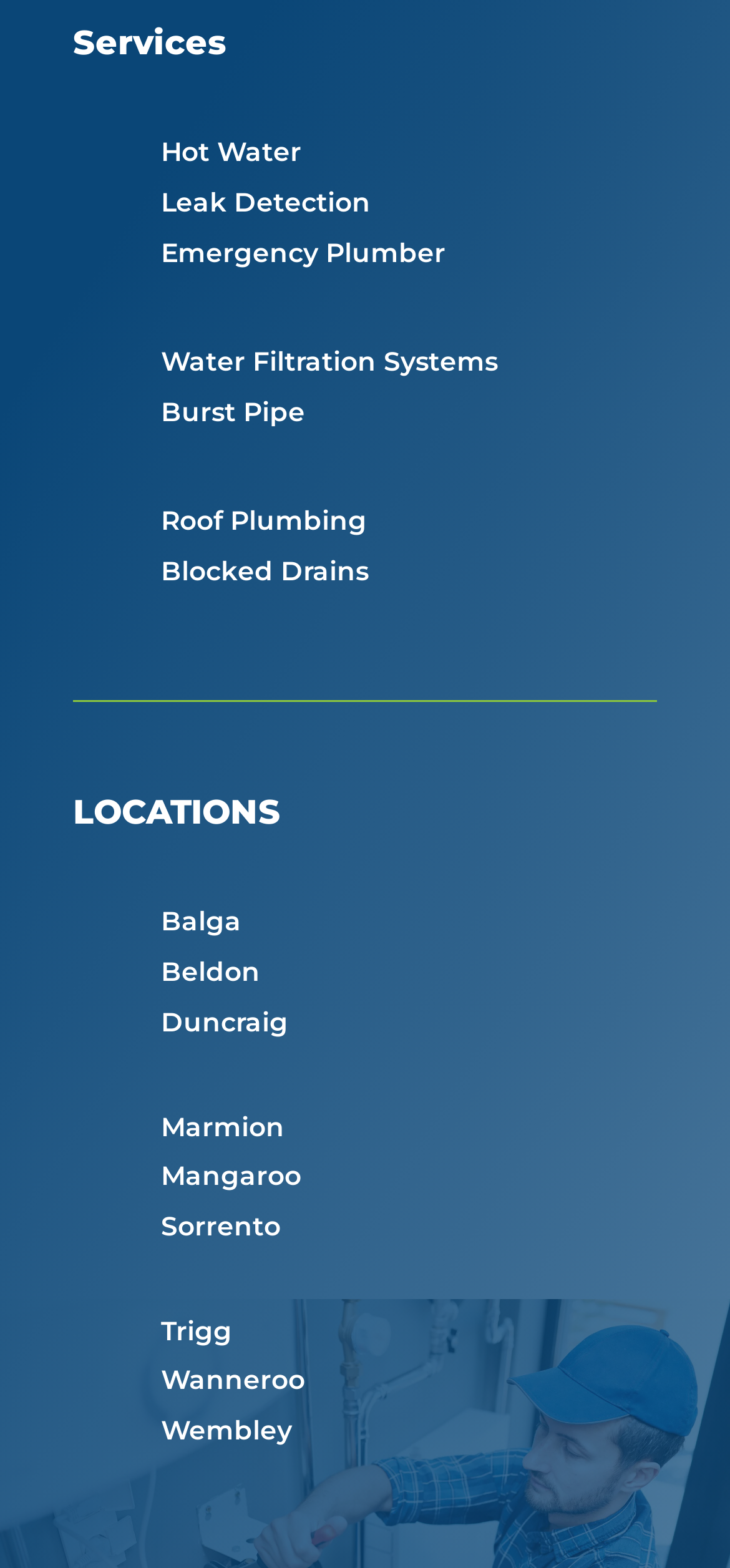What is the first service listed?
Answer the question with as much detail as possible.

I looked at the list of services under the 'Services' heading and found that the first service listed is Hot Water.